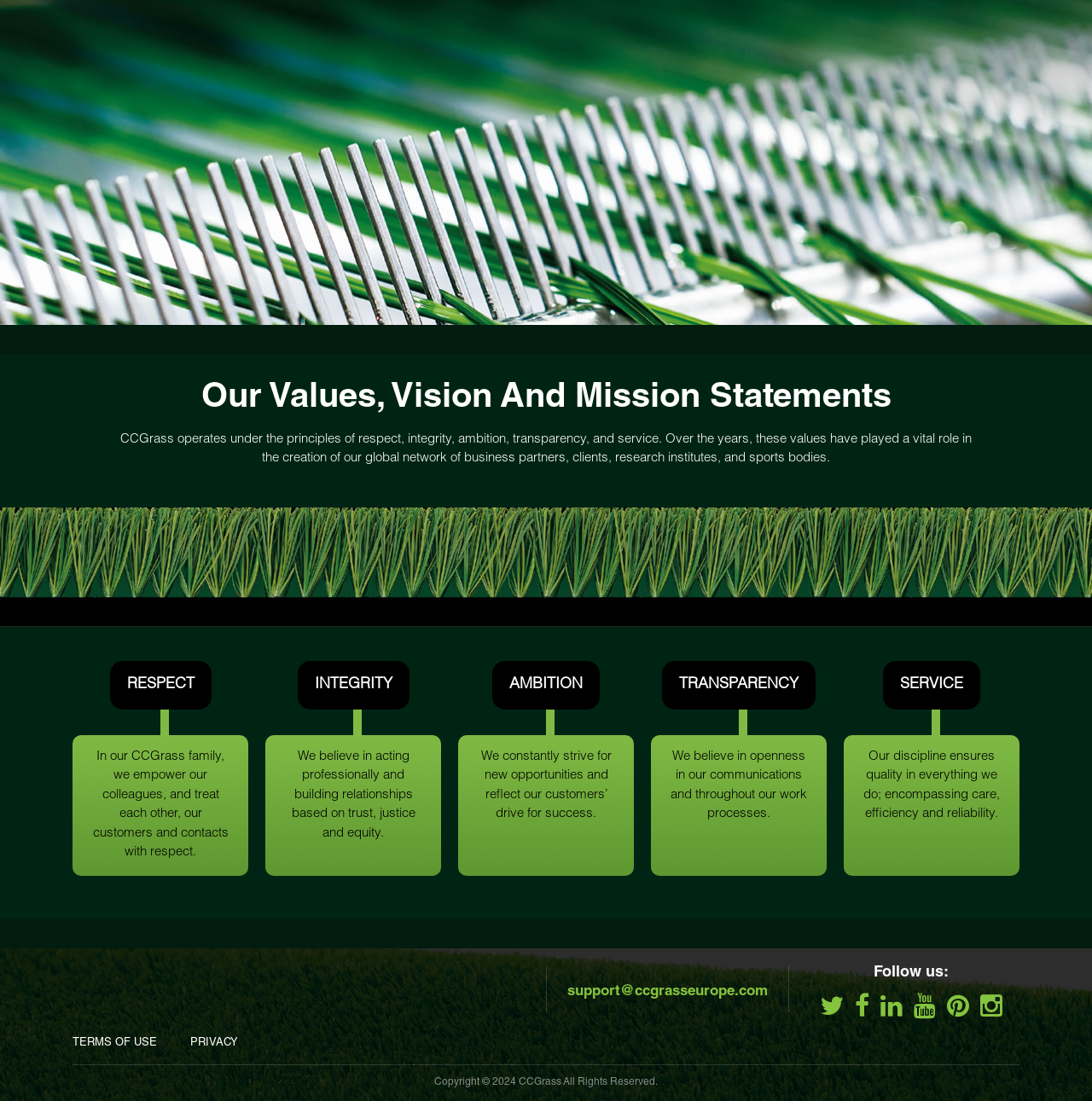Please determine the bounding box coordinates for the element that should be clicked to follow these instructions: "Follow CCGrass on Youtube".

[0.836, 0.905, 0.857, 0.928]